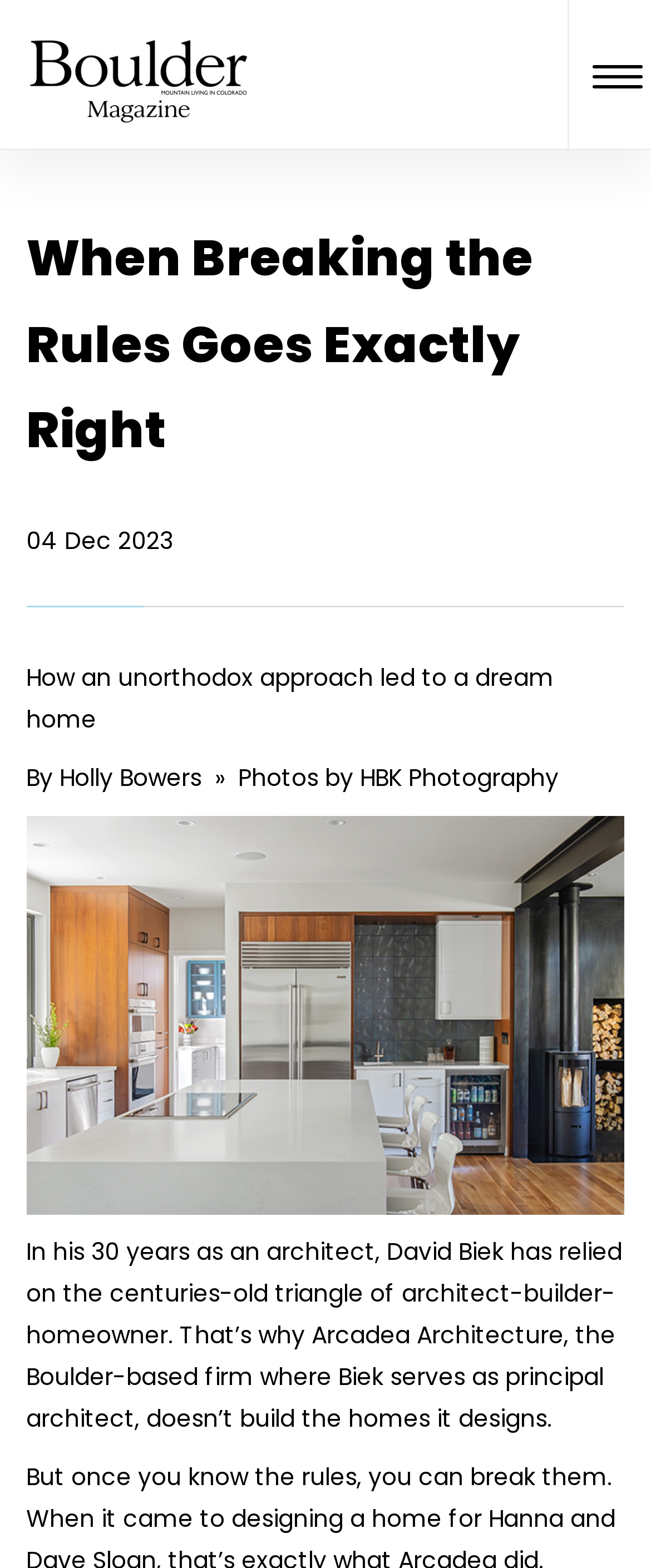What is the date of the article?
Use the image to give a comprehensive and detailed response to the question.

I found the date of the article by looking at the static text element that contains the date, which is '04 Dec 2023'. This element is located within the header section of the webpage.